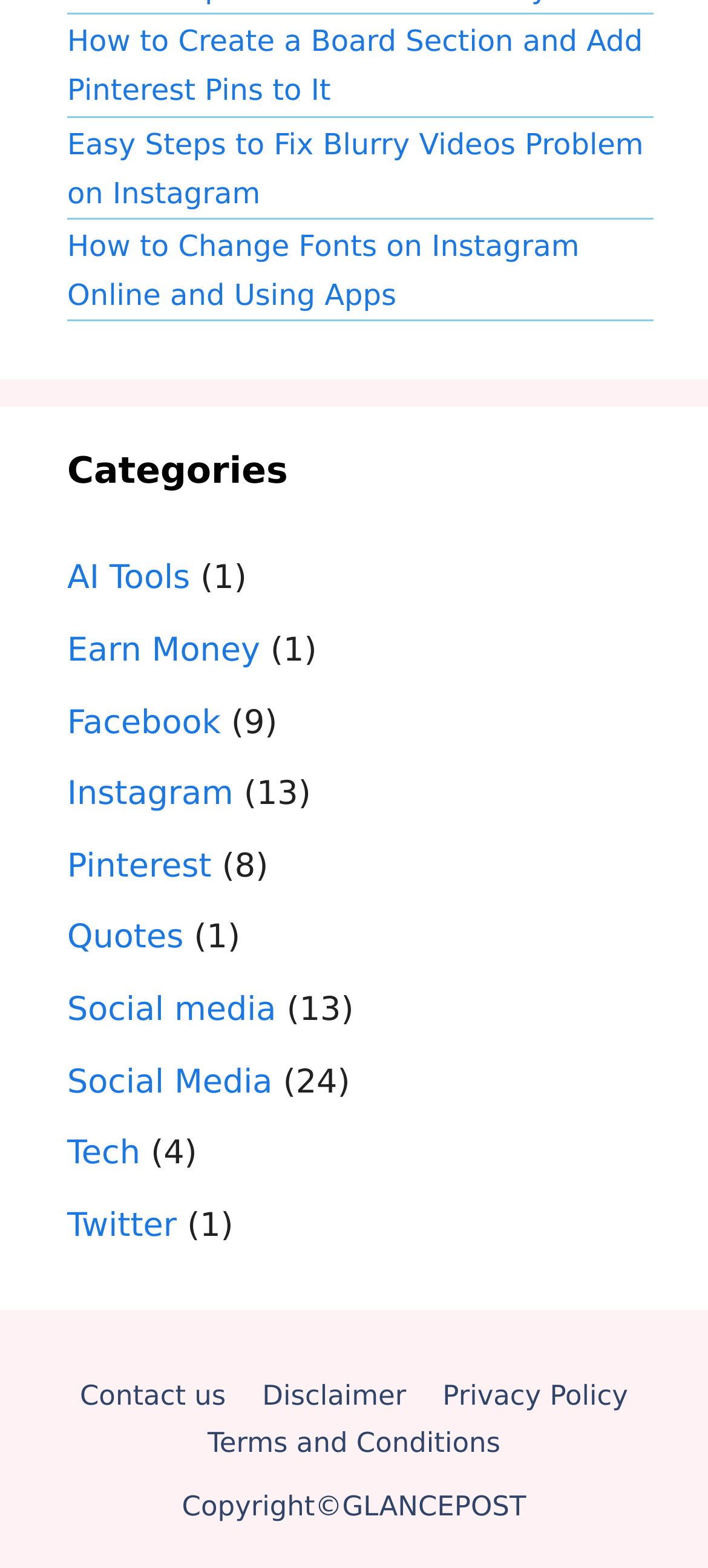Identify the bounding box coordinates of the section to be clicked to complete the task described by the following instruction: "Read about how to create a board section and add Pinterest pins to it". The coordinates should be four float numbers between 0 and 1, formatted as [left, top, right, bottom].

[0.095, 0.015, 0.908, 0.069]